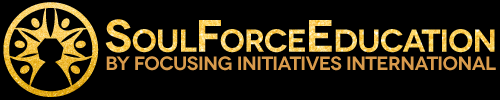What values does the logo likely represent?
Please provide a comprehensive answer to the question based on the webpage screenshot.

The caption suggests that the logo of Soul Force Education likely represents the organization's commitment to fostering diversity, equity, and inclusion through educational programs and initiatives, which reflects their strategic approach to organizational development.